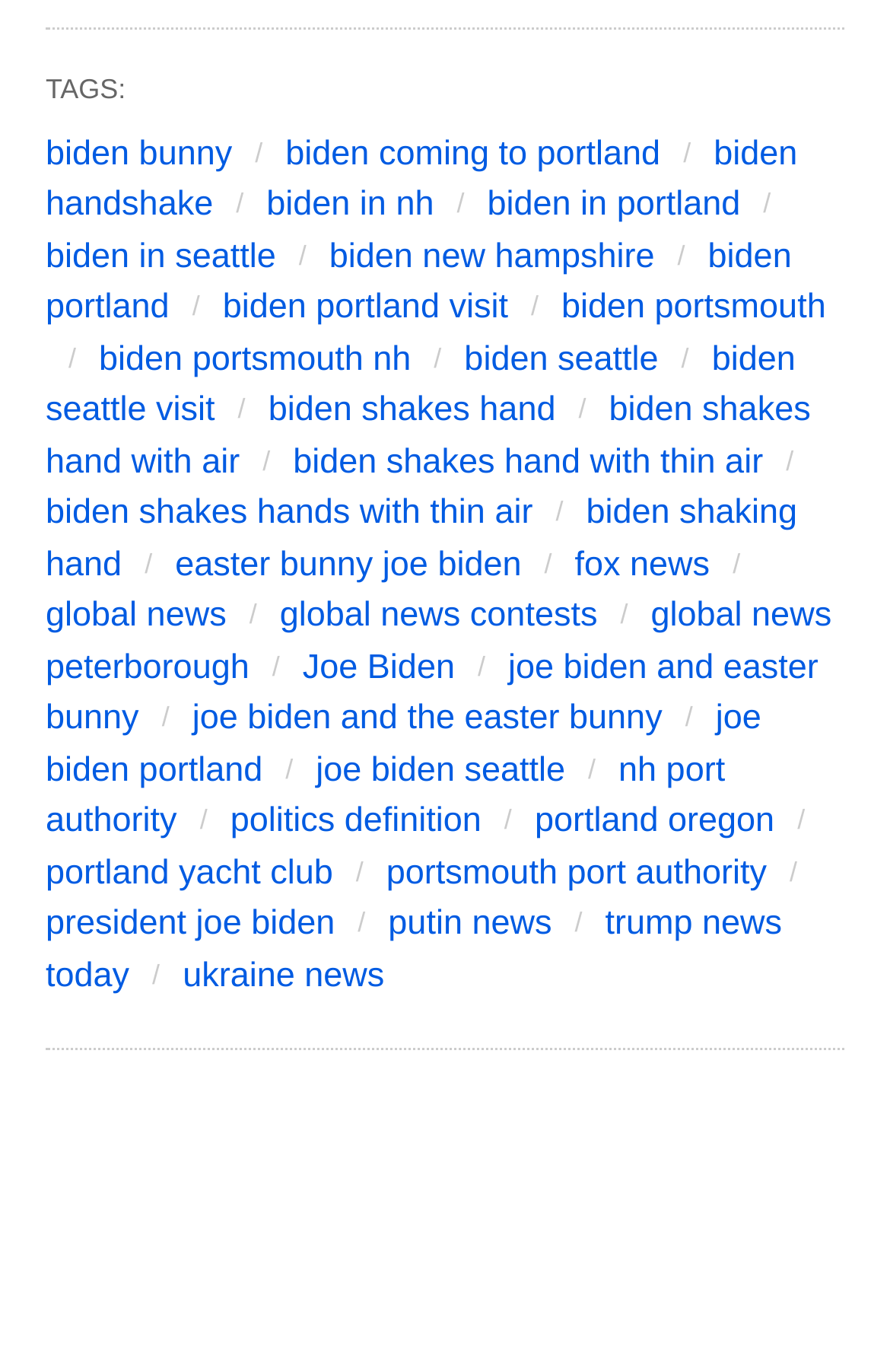Predict the bounding box coordinates of the area that should be clicked to accomplish the following instruction: "Explore 'portland oregon'". The bounding box coordinates should consist of four float numbers between 0 and 1, i.e., [left, top, right, bottom].

[0.601, 0.584, 0.87, 0.613]